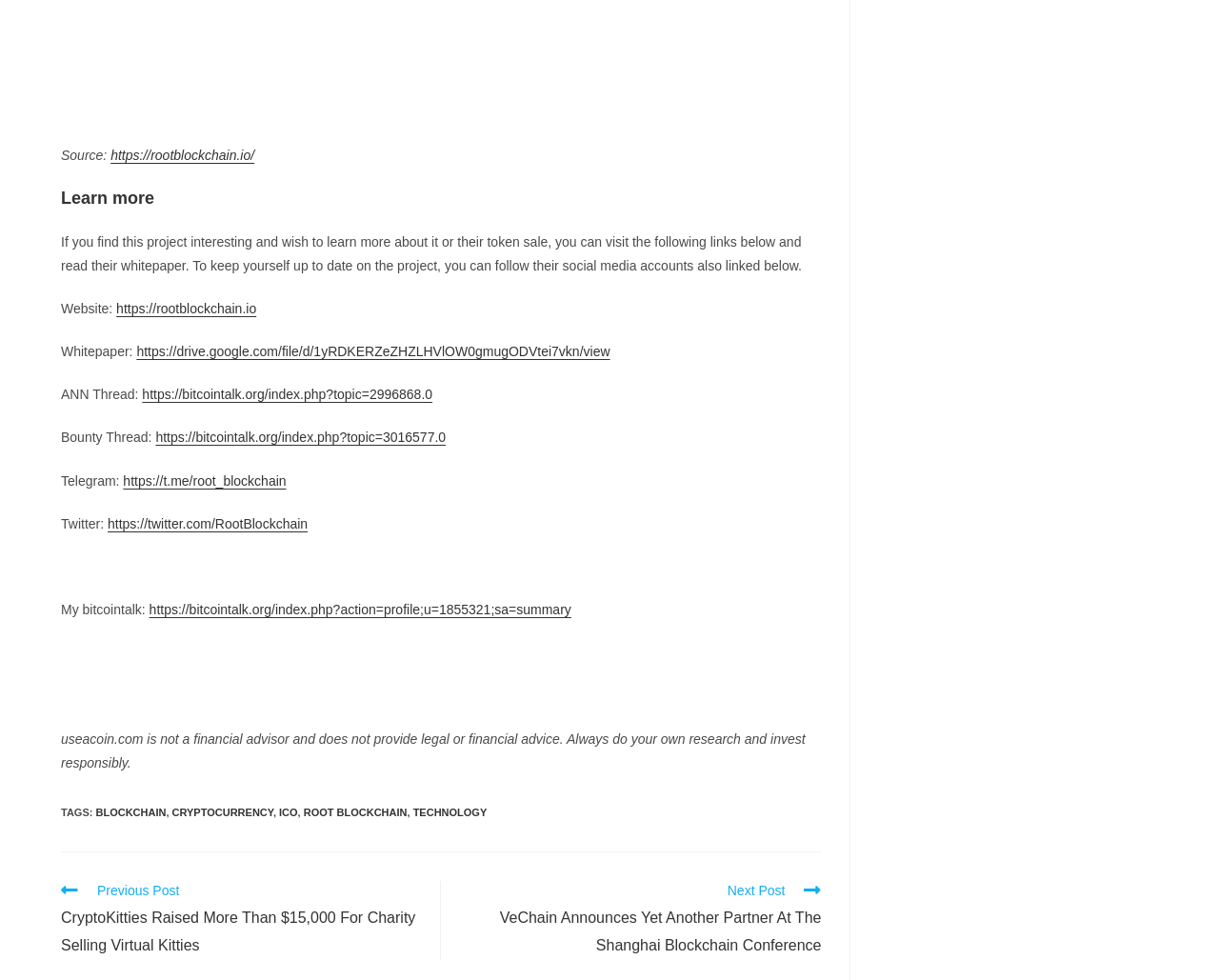Please find the bounding box coordinates of the element's region to be clicked to carry out this instruction: "Visit the website of Root Blockchain".

[0.095, 0.307, 0.21, 0.323]